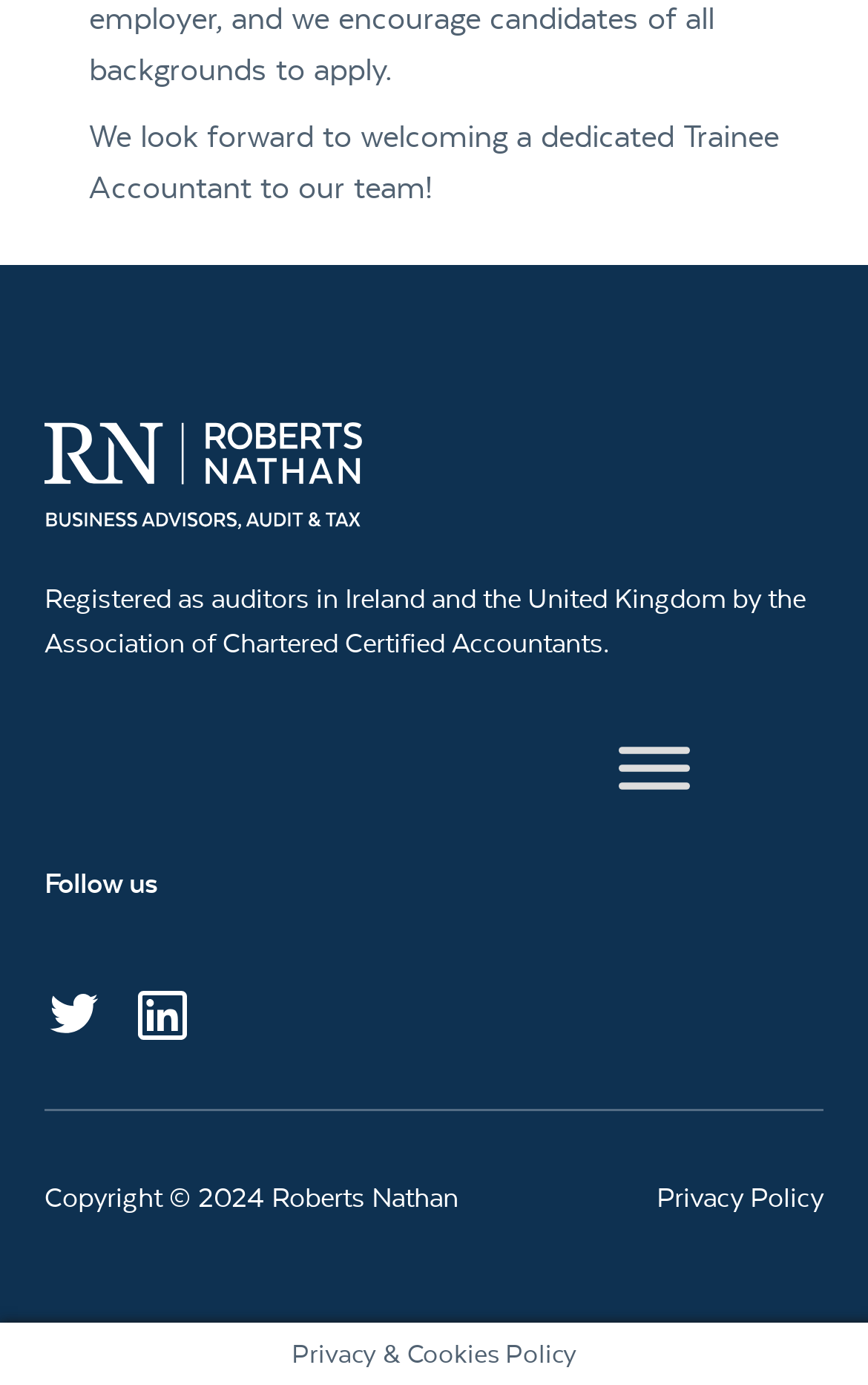Using the information shown in the image, answer the question with as much detail as possible: What social media platforms are linked in the footer?

The navigation element 'Social Links Menu' contains links to Twitter and LinkedIn, indicating that these are the social media platforms linked in the footer.